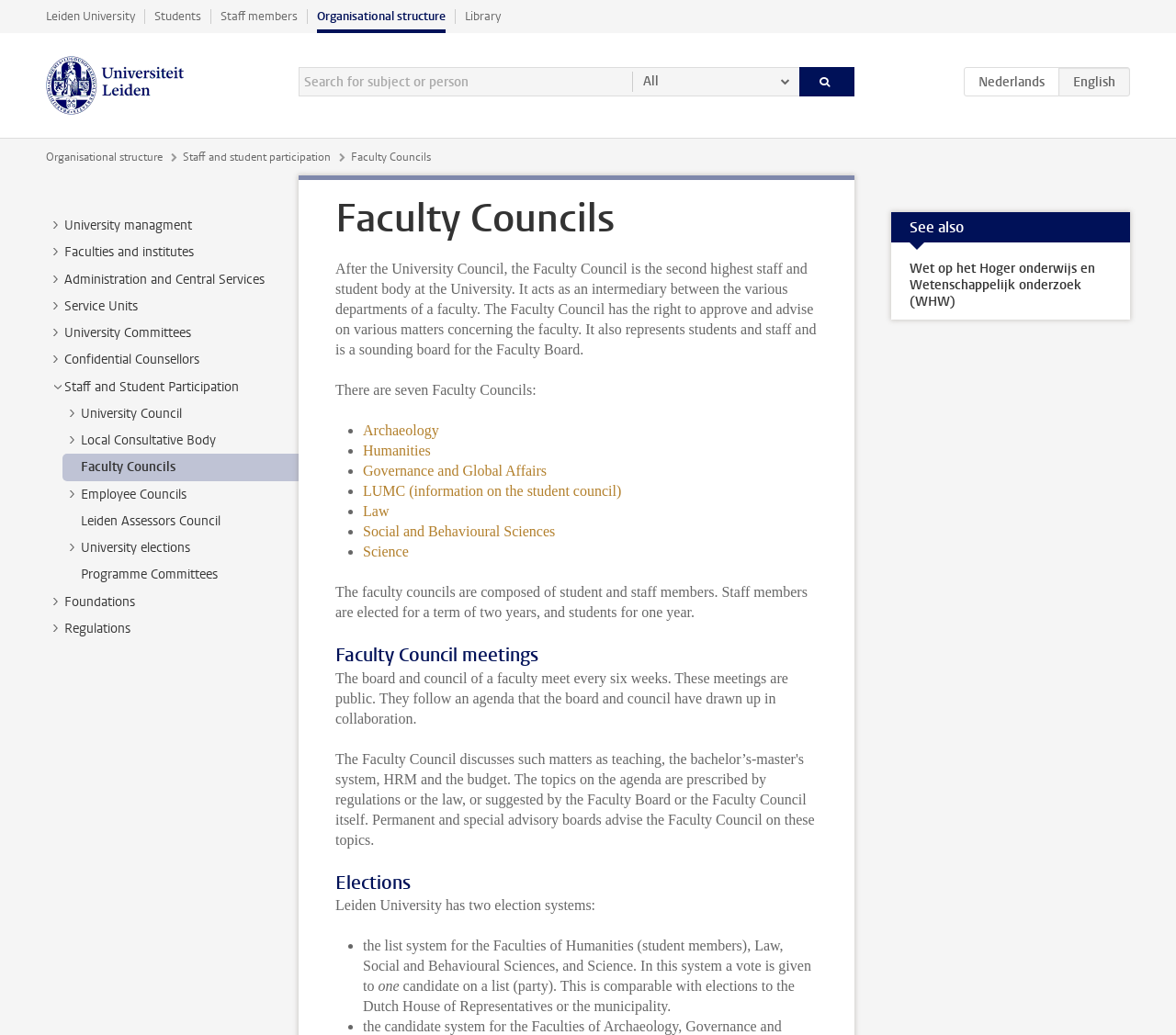Identify the bounding box coordinates of the clickable section necessary to follow the following instruction: "Search for Wet op het Hoger onderwijs en Wetenschappelijk onderzoek". The coordinates should be presented as four float numbers from 0 to 1, i.e., [left, top, right, bottom].

[0.758, 0.243, 0.961, 0.309]